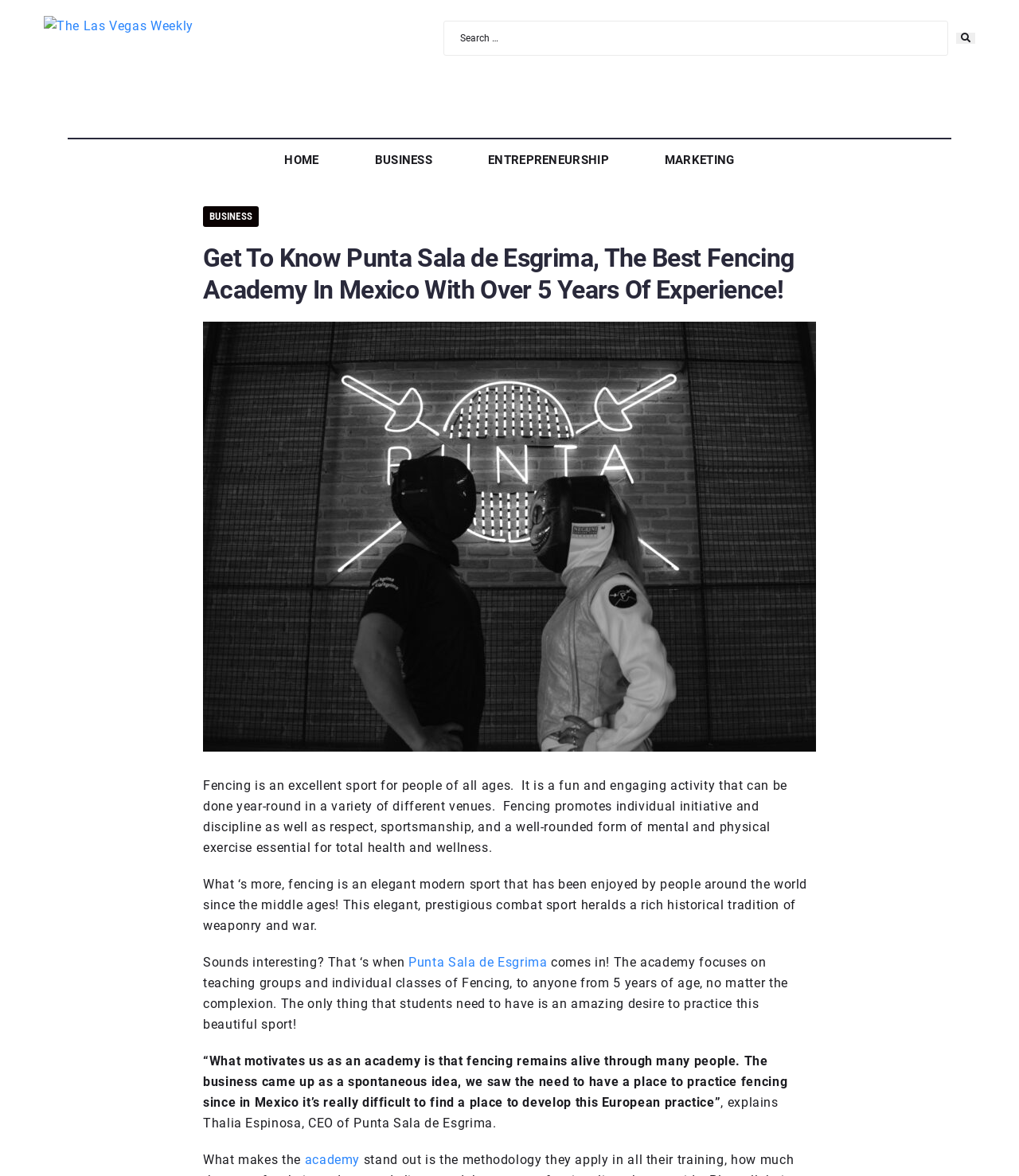Locate the bounding box coordinates of the element's region that should be clicked to carry out the following instruction: "Read about BUSINESS". The coordinates need to be four float numbers between 0 and 1, i.e., [left, top, right, bottom].

[0.352, 0.121, 0.44, 0.151]